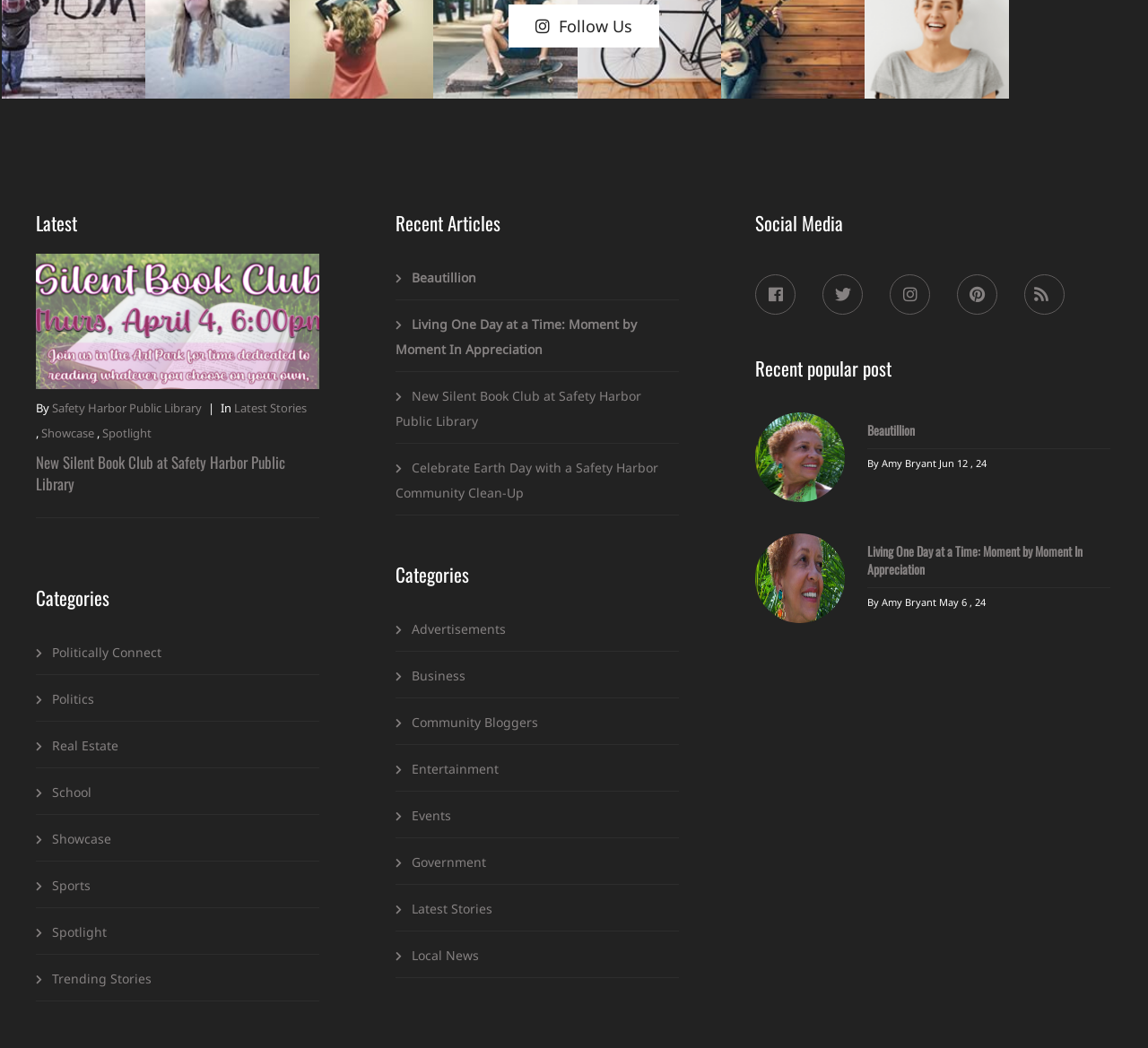Provide the bounding box coordinates of the HTML element this sentence describes: "Next Post →". The bounding box coordinates consist of four float numbers between 0 and 1, i.e., [left, top, right, bottom].

None